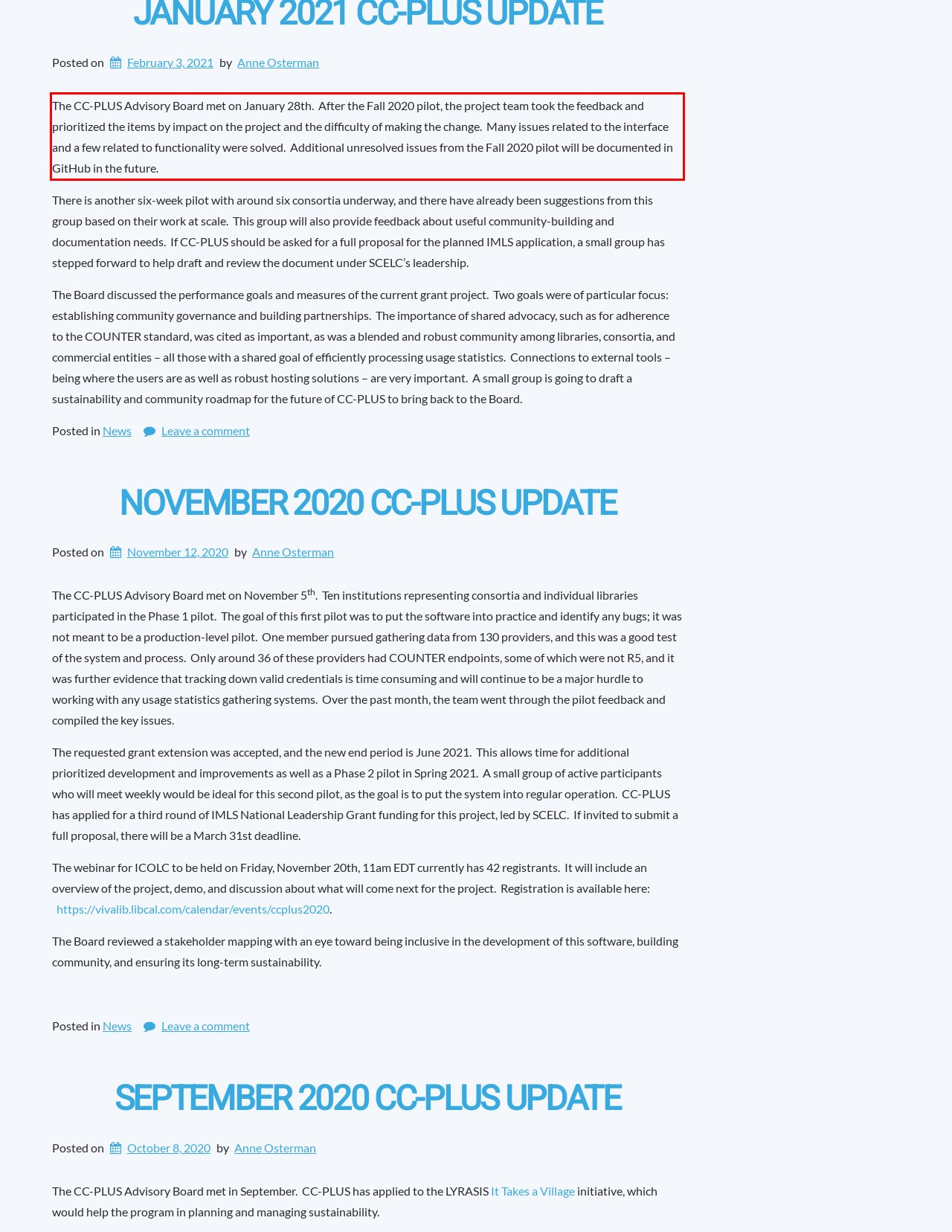Analyze the screenshot of the webpage that features a red bounding box and recognize the text content enclosed within this red bounding box.

The CC-PLUS Advisory Board met on January 28th. After the Fall 2020 pilot, the project team took the feedback and prioritized the items by impact on the project and the difficulty of making the change. Many issues related to the interface and a few related to functionality were solved. Additional unresolved issues from the Fall 2020 pilot will be documented in GitHub in the future.